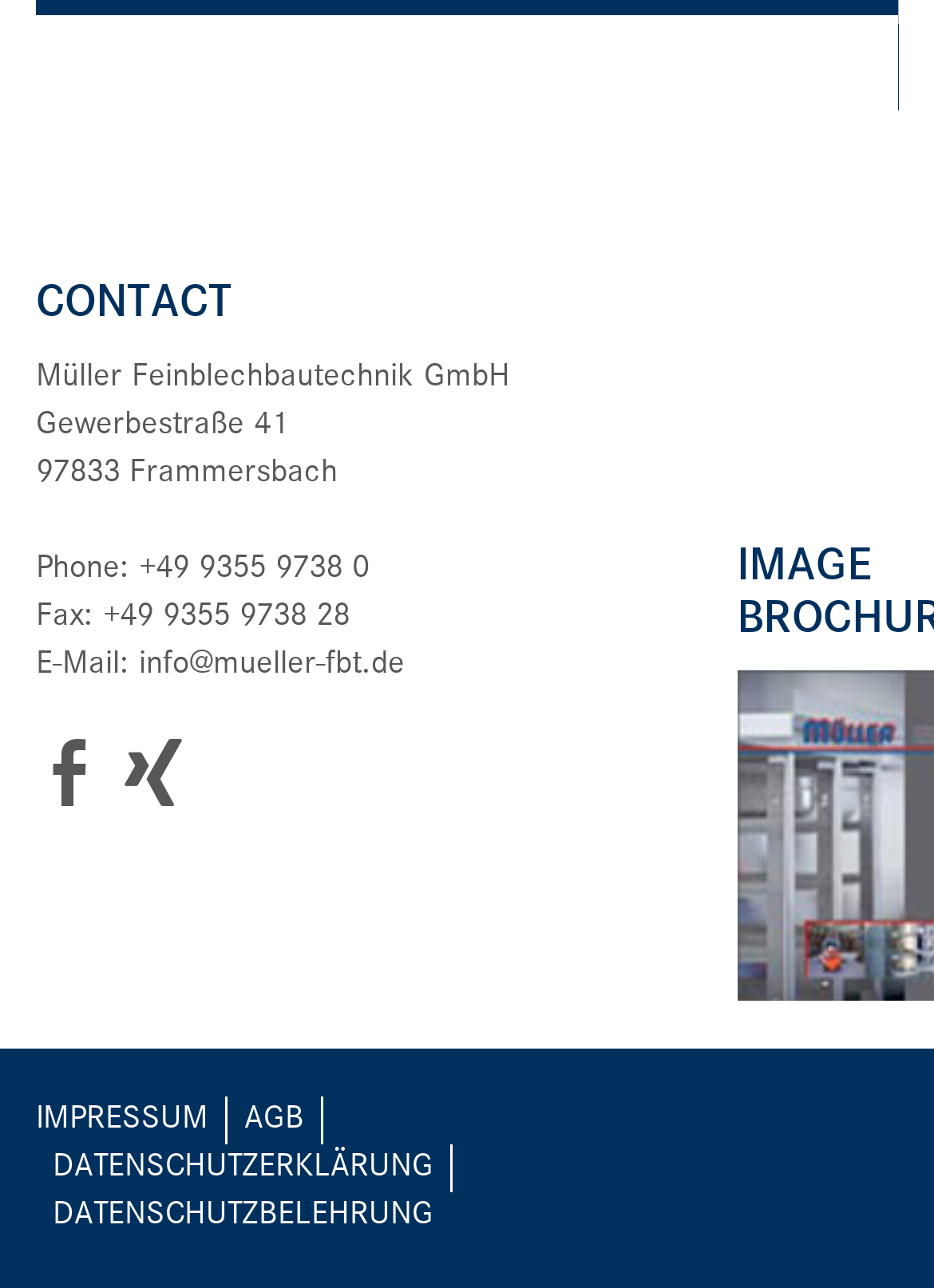What is the email address? Analyze the screenshot and reply with just one word or a short phrase.

info@mueller-fbt.de